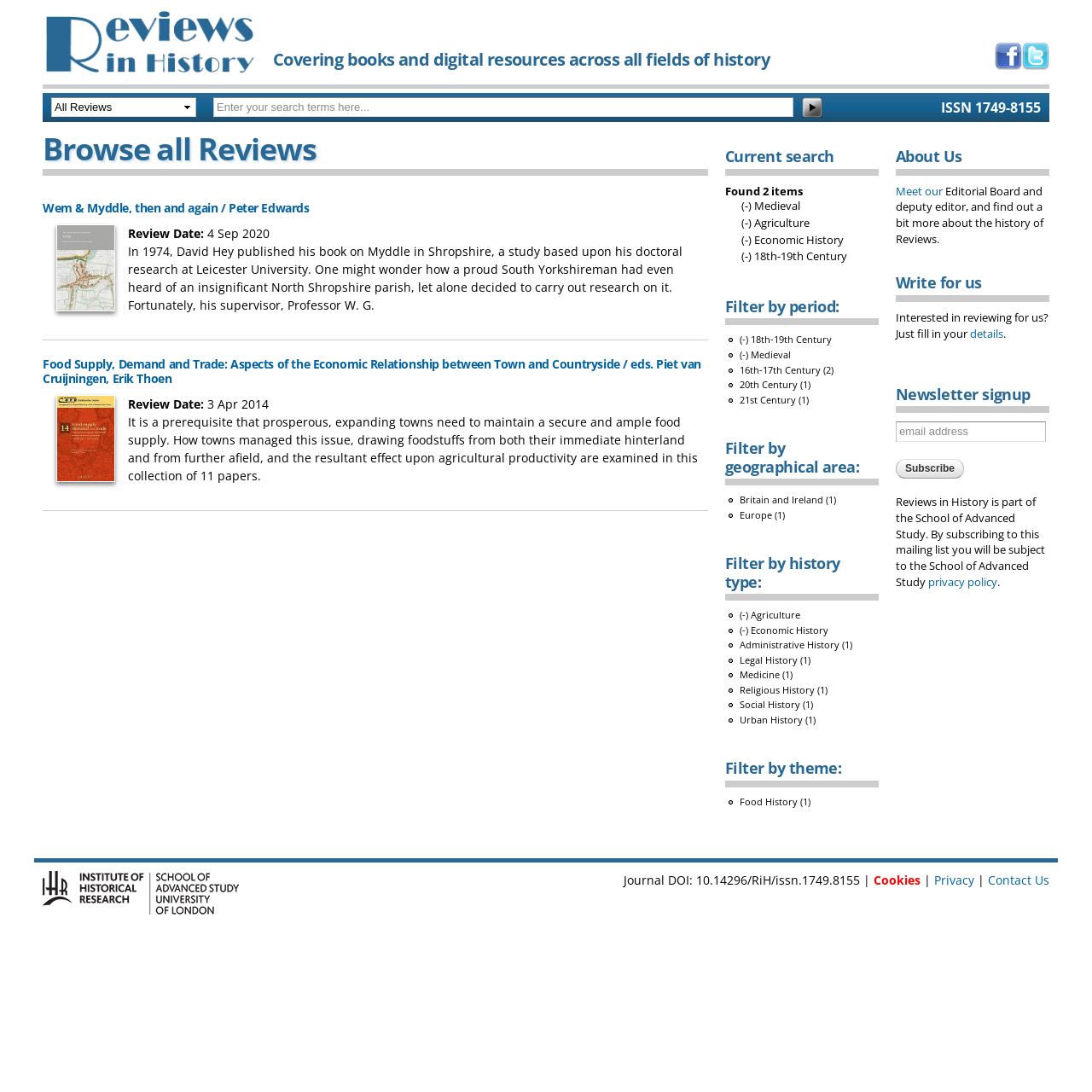Identify the coordinates of the bounding box for the element that must be clicked to accomplish the instruction: "Read article by 'Asmi Dhakal'".

None